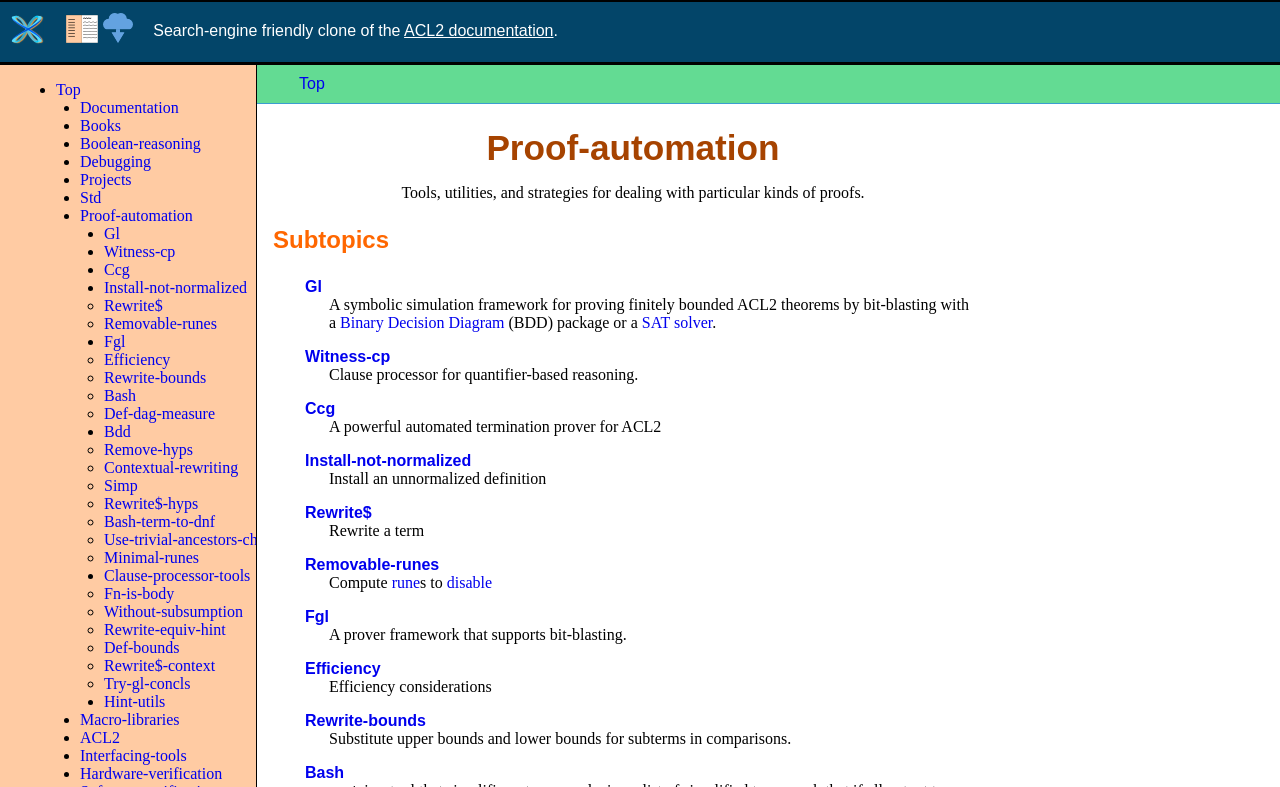Based on the image, provide a detailed and complete answer to the question: 
How are the links on the webpage organized?

The links on the webpage are organized in a hierarchical structure, with main topics and subtopics. The links are grouped into categories, and each category has a heading or title. The use of bullet points and indentation helps to visually distinguish between the different levels of the hierarchy.